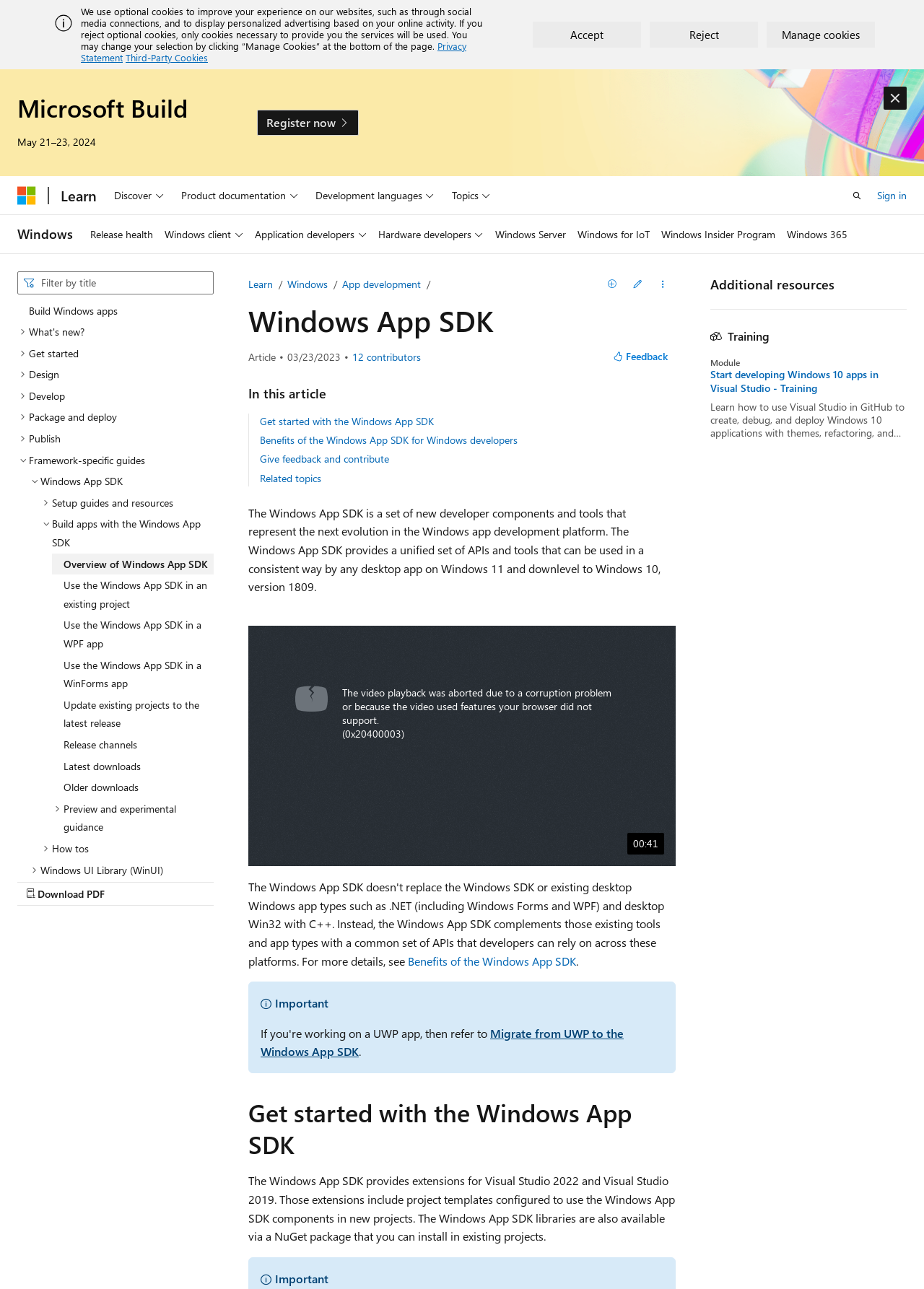What is the event mentioned on the webpage?
Relying on the image, give a concise answer in one word or a brief phrase.

Microsoft Build